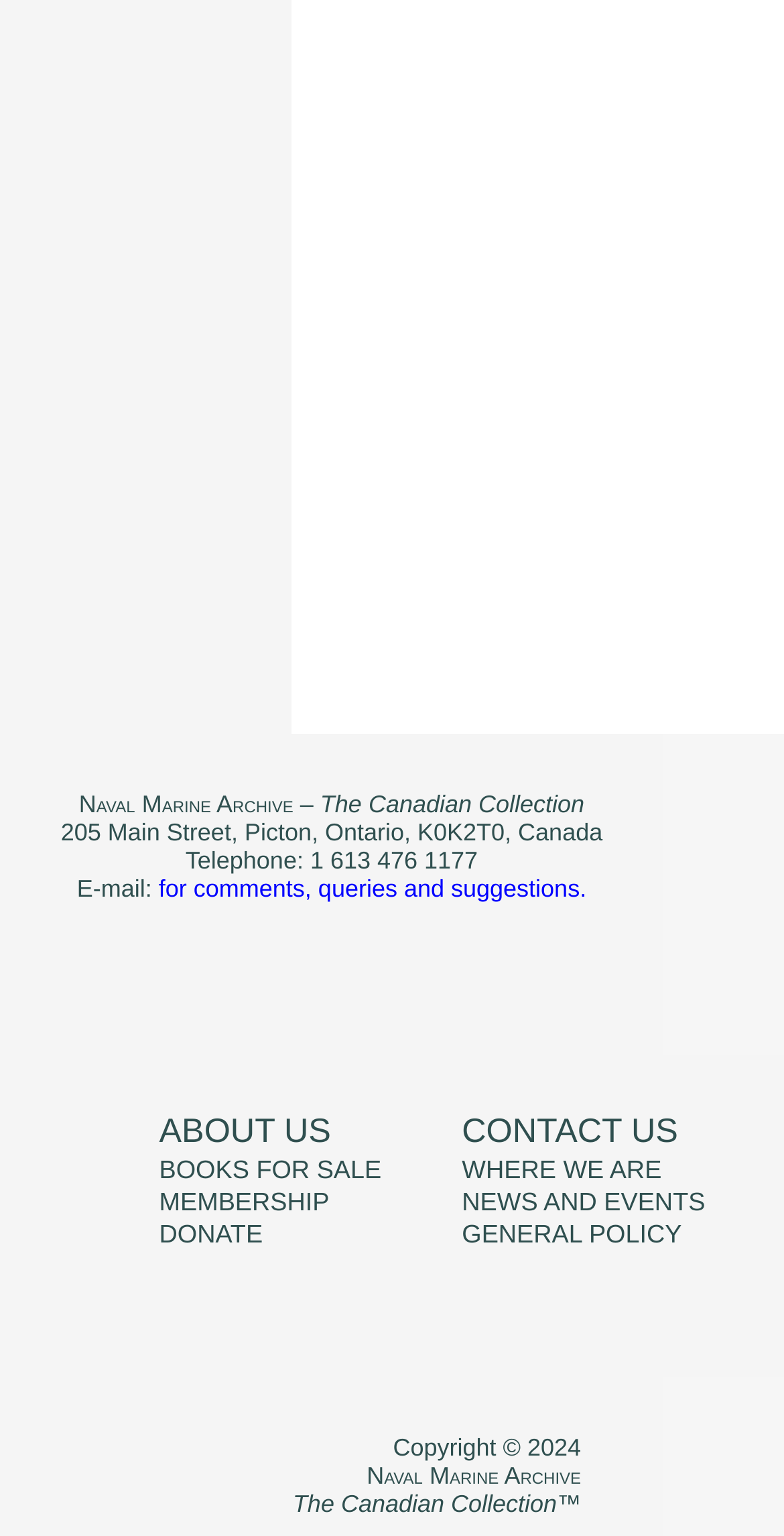Give a one-word or short-phrase answer to the following question: 
How can you contact the collection?

Telephone or E-mail